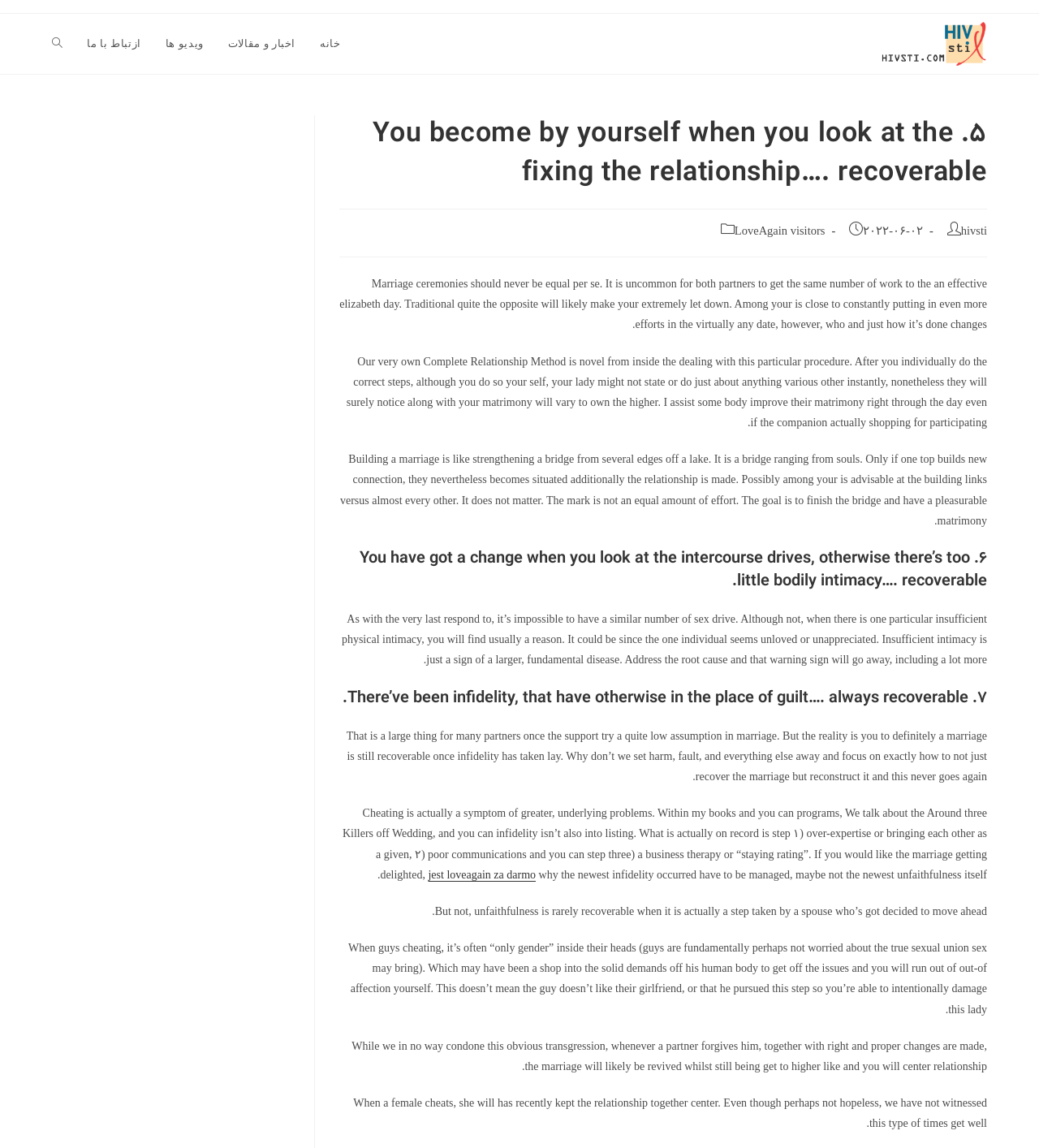Please identify the bounding box coordinates of the element that needs to be clicked to execute the following command: "Click the link to go to the homepage". Provide the bounding box using four float numbers between 0 and 1, formatted as [left, top, right, bottom].

[0.296, 0.012, 0.339, 0.064]